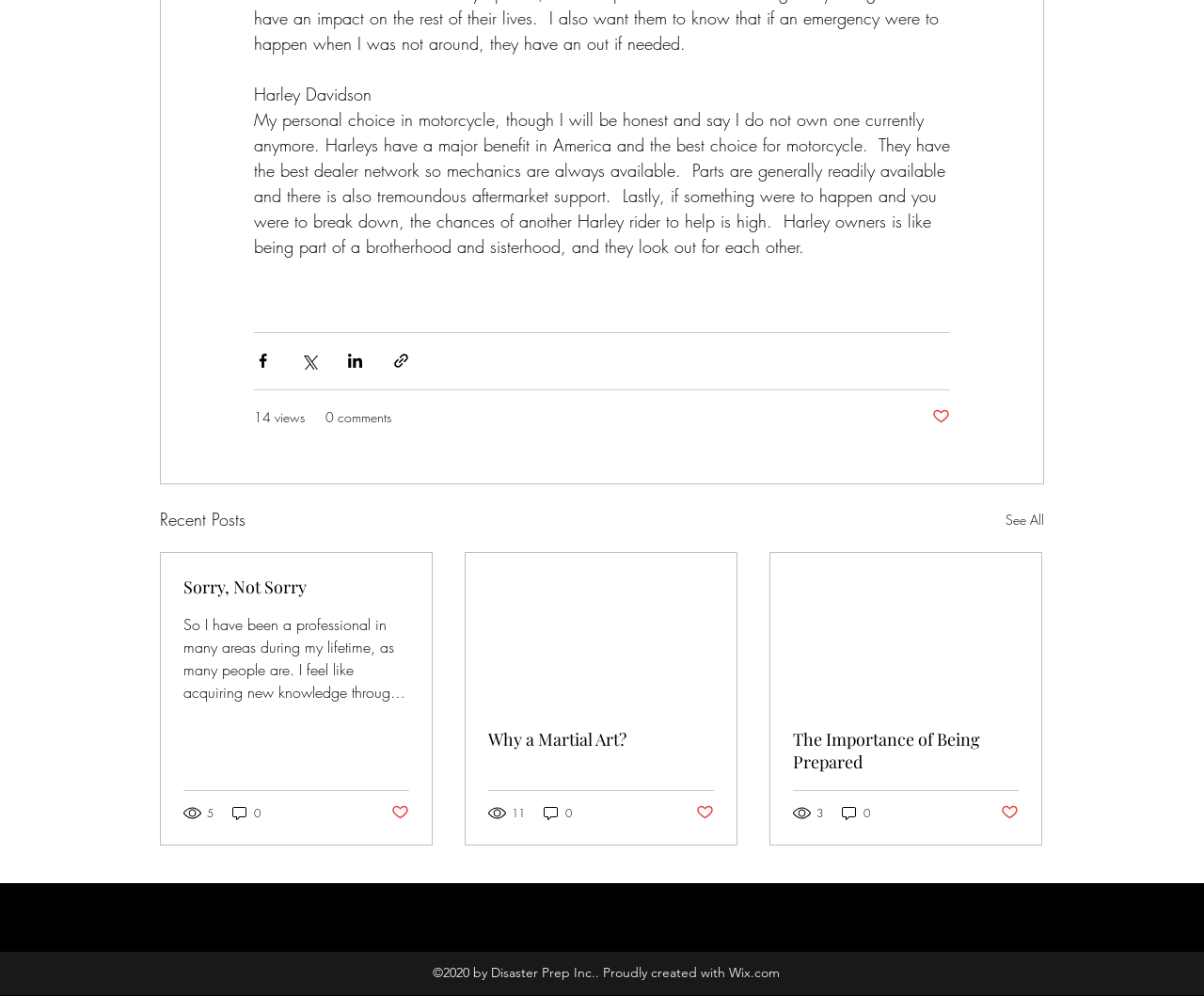Provide the bounding box for the UI element matching this description: "0 comments".

[0.27, 0.408, 0.325, 0.428]